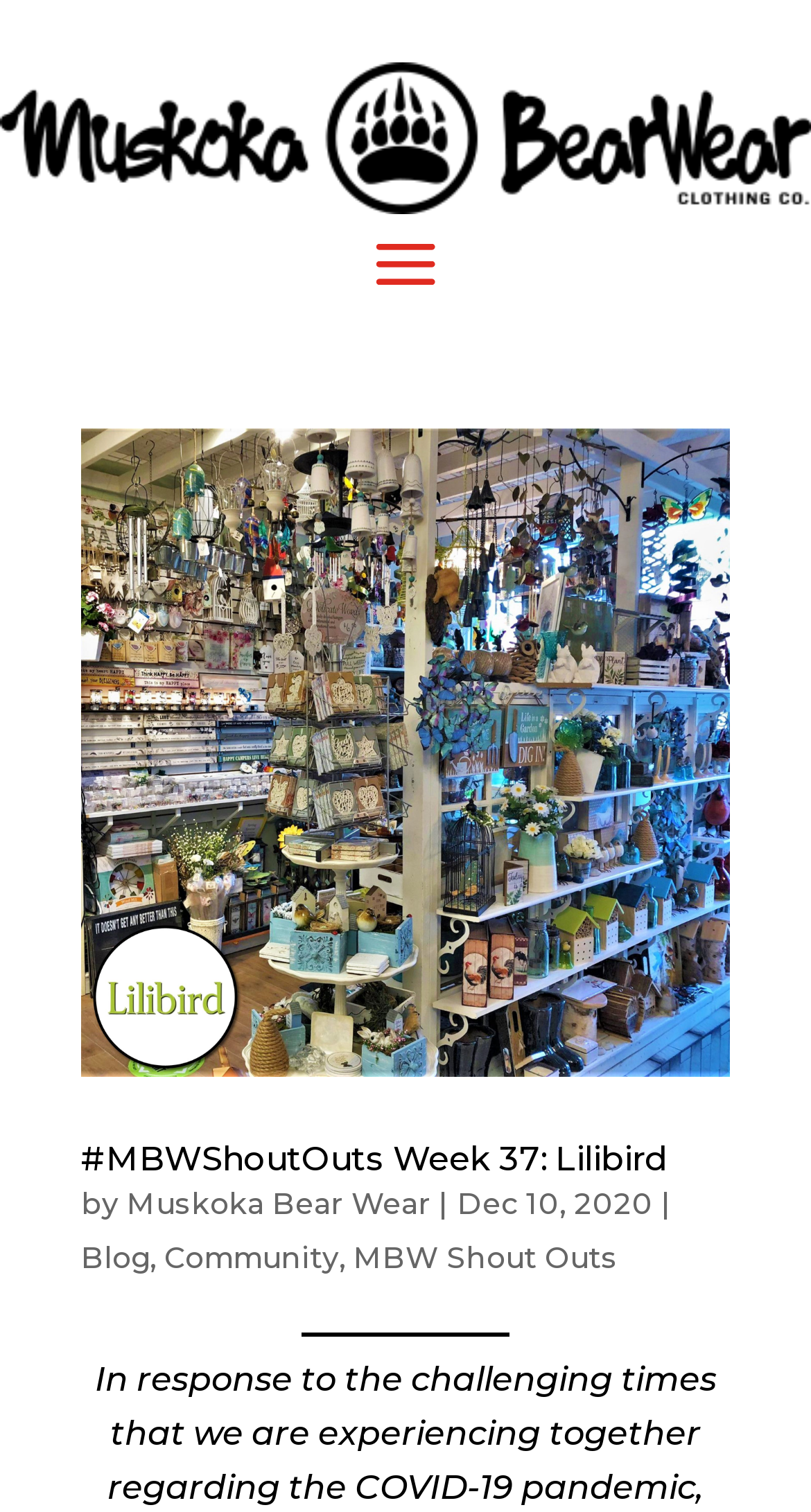Provide a brief response using a word or short phrase to this question:
How many main sections are there in the webpage?

3